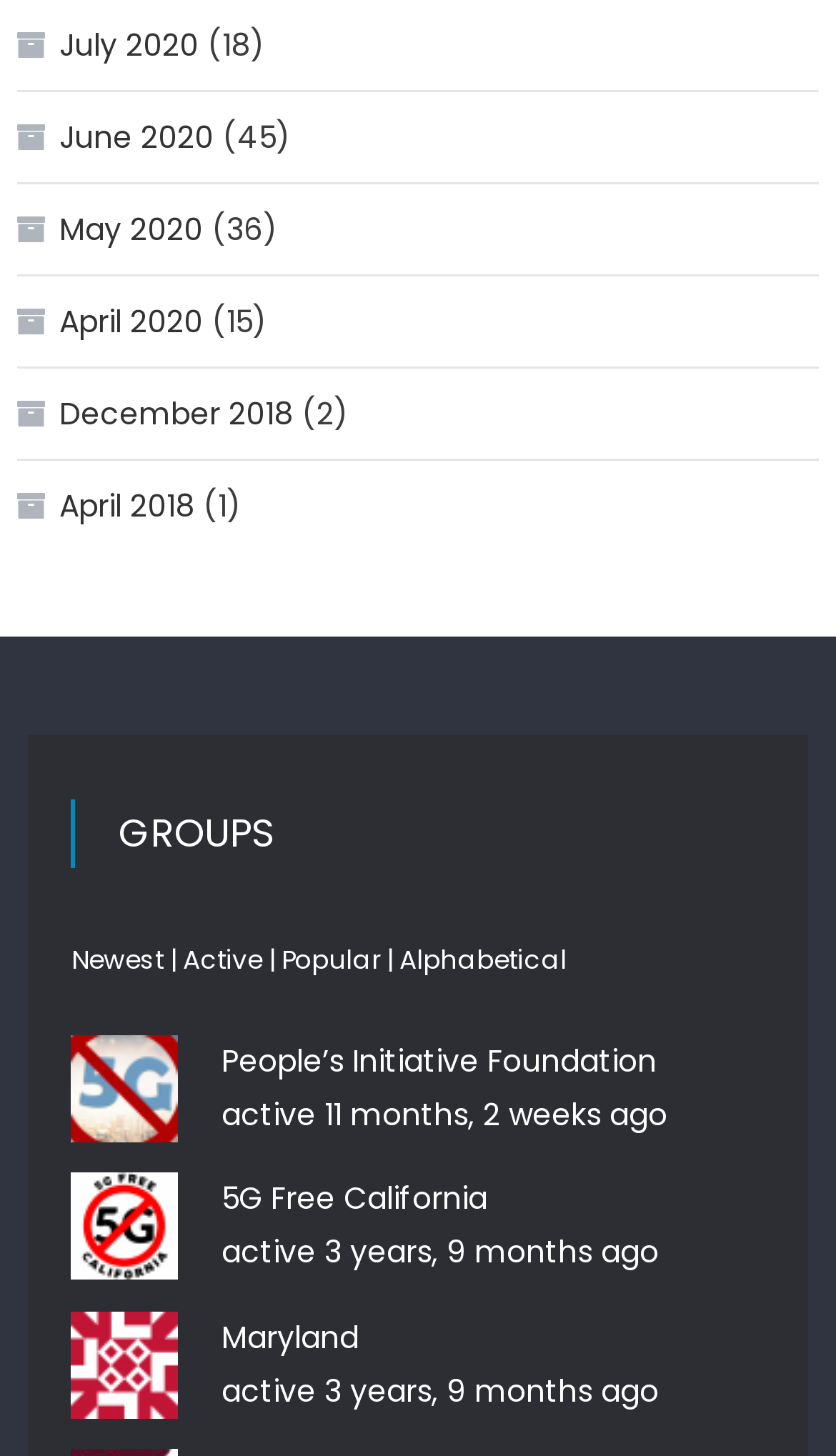Bounding box coordinates should be in the format (top-left x, top-left y, bottom-right x, bottom-right y) and all values should be floating point numbers between 0 and 1. Determine the bounding box coordinate for the UI element described as: 5G Free California

[0.265, 0.808, 0.583, 0.838]